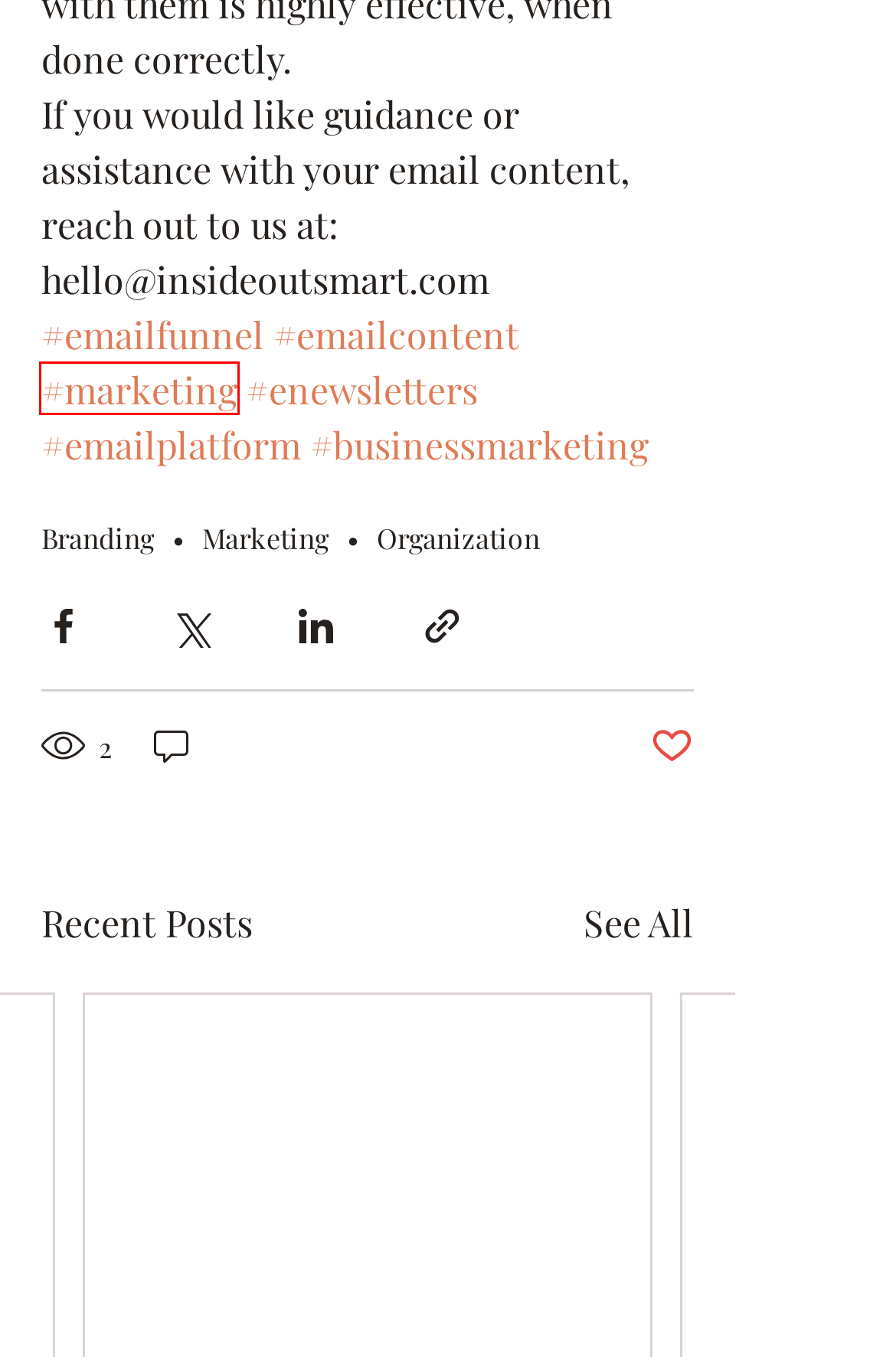You have a screenshot showing a webpage with a red bounding box around a UI element. Choose the webpage description that best matches the new page after clicking the highlighted element. Here are the options:
A. Organization
B. Best Email Marketing Services: Our Top 8 Recommendations
C. Branding
D. #enewsletters
E. #marketing
F. Get Massive Freedom from Personal Branding
G. Marketing
H. Activating Your Customer Journey to Grow Sales

E